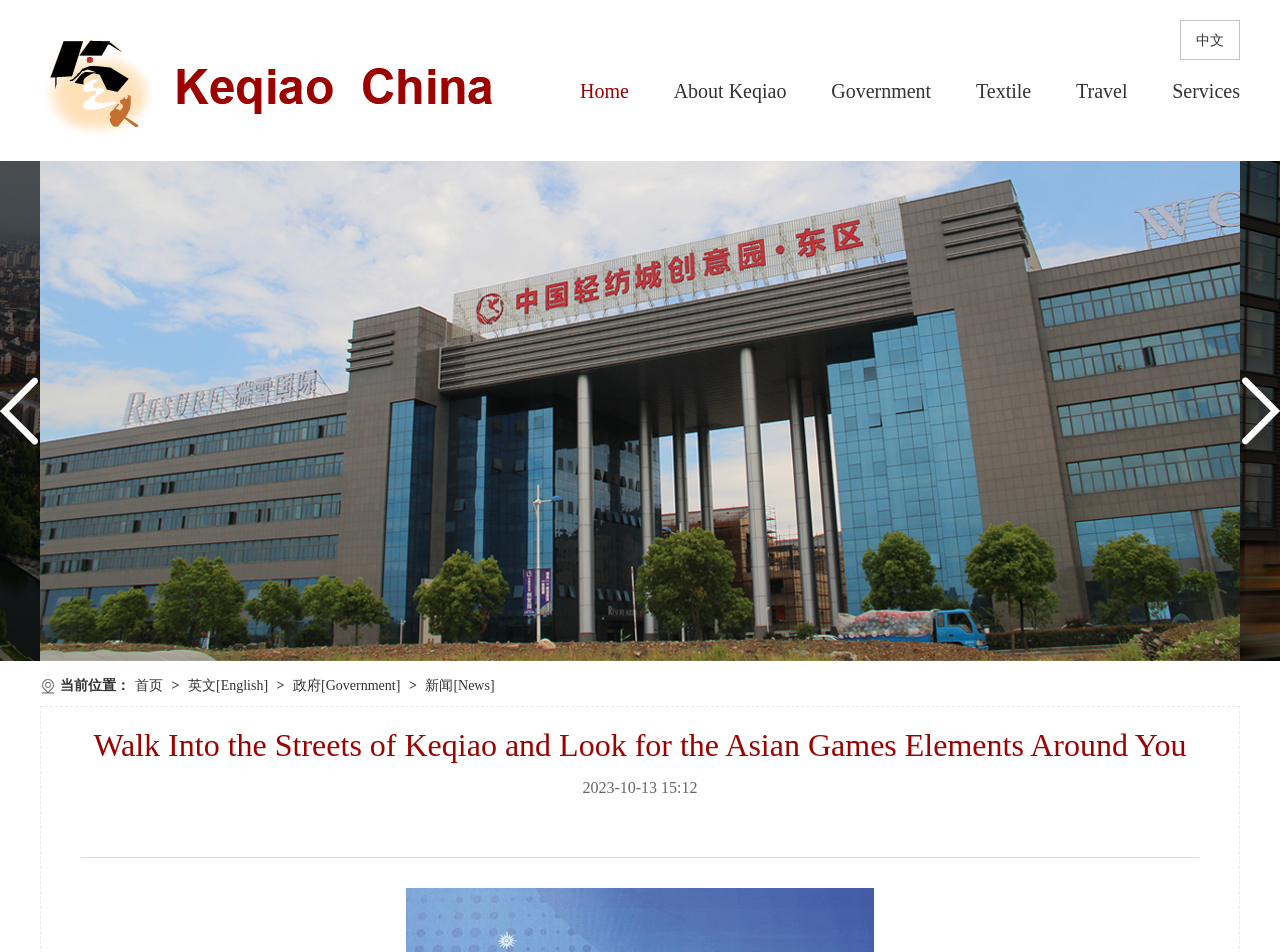What is the alternative language option available on this website?
Please use the image to provide an in-depth answer to the question.

I found this answer by looking at the '当前访问位置' section, where there is a link to switch to '英文' which means English. This suggests that English is an alternative language option available on this website.